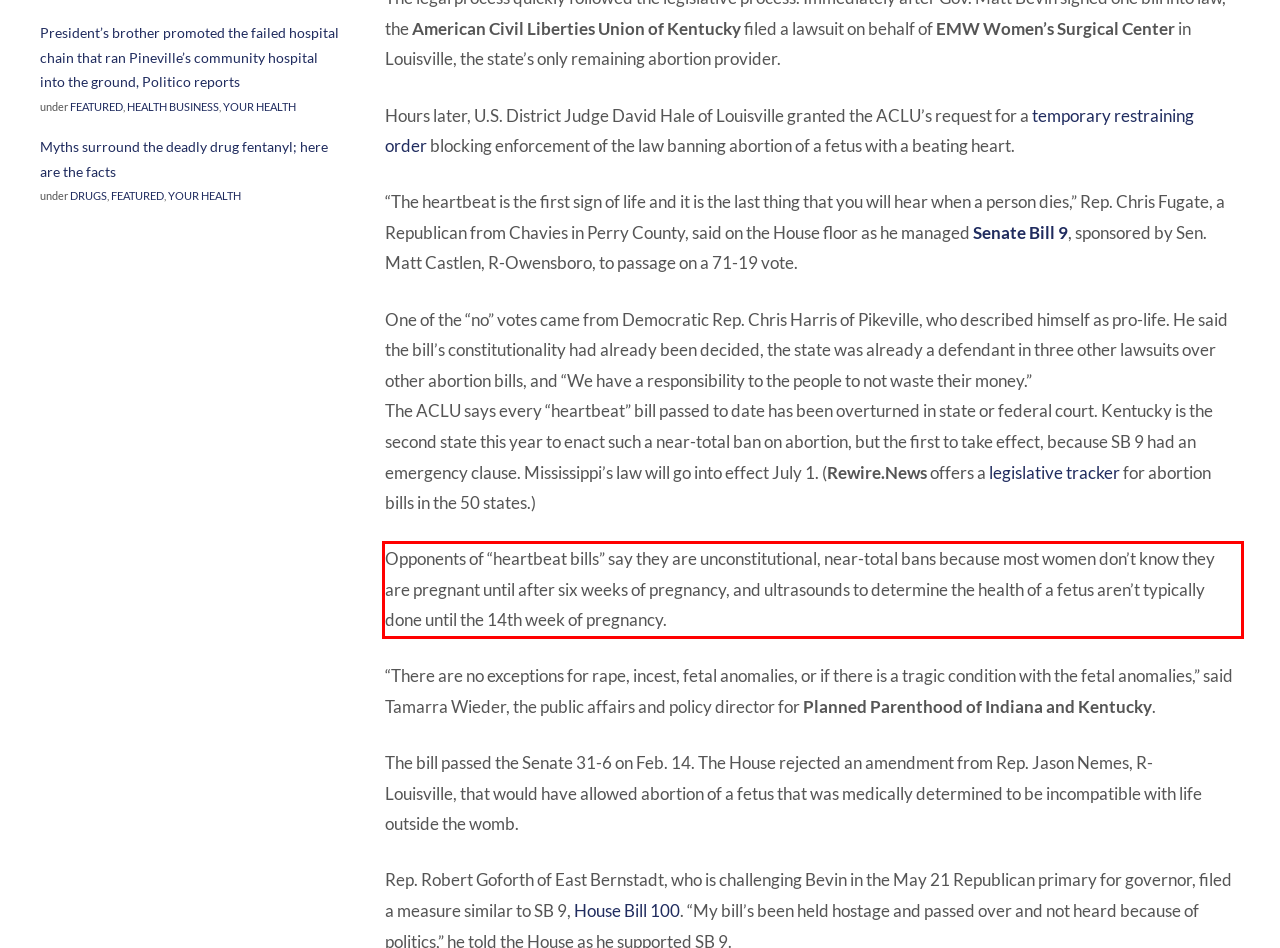Given the screenshot of a webpage, identify the red rectangle bounding box and recognize the text content inside it, generating the extracted text.

Opponents of “heartbeat bills” say they are unconstitutional, near-total bans because most women don’t know they are pregnant until after six weeks of pregnancy, and ultrasounds to determine the health of a fetus aren’t typically done until the 14th week of pregnancy.